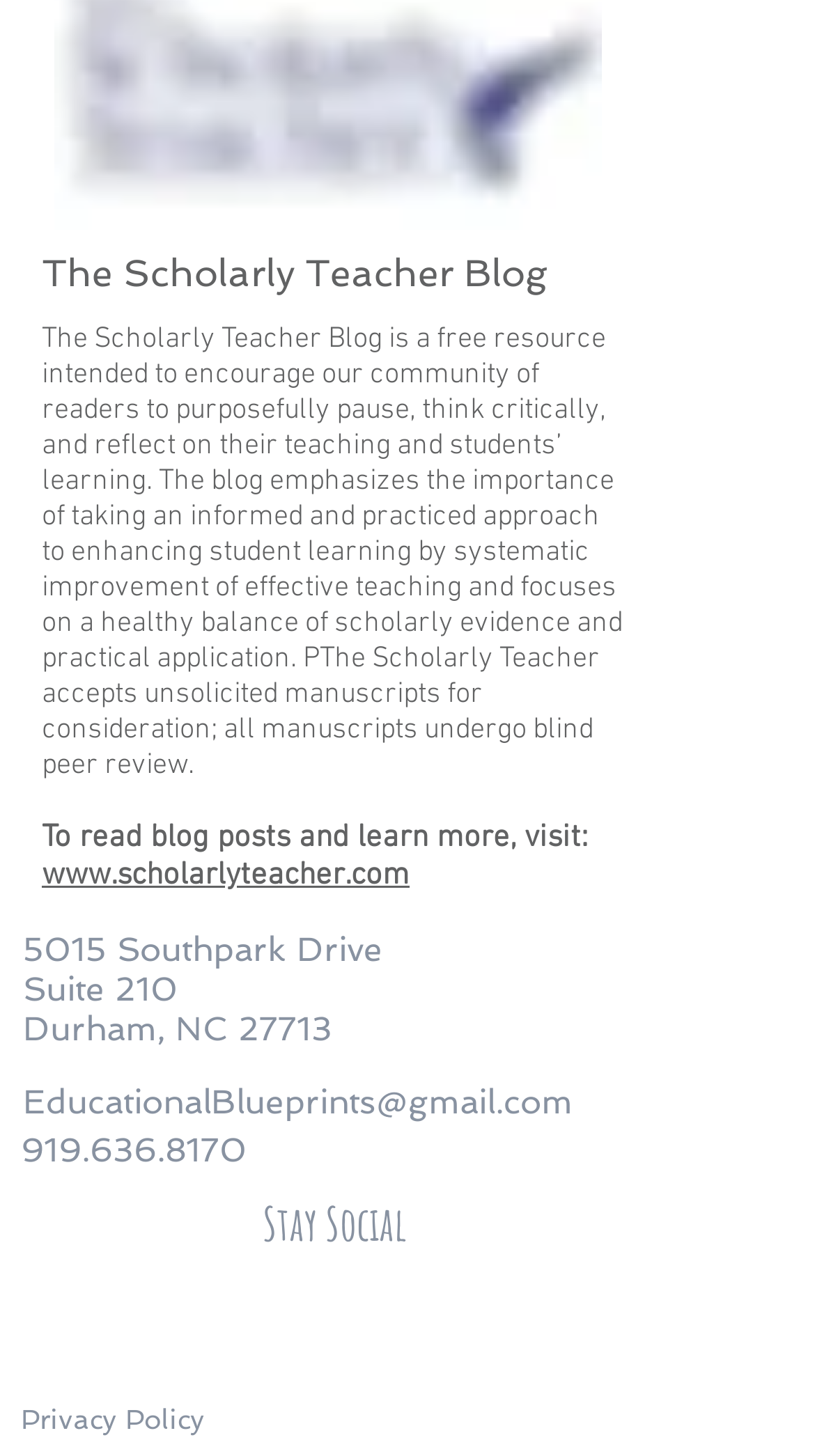Please specify the bounding box coordinates of the clickable region to carry out the following instruction: "view the privacy policy". The coordinates should be four float numbers between 0 and 1, in the format [left, top, right, bottom].

[0.026, 0.964, 0.251, 0.986]